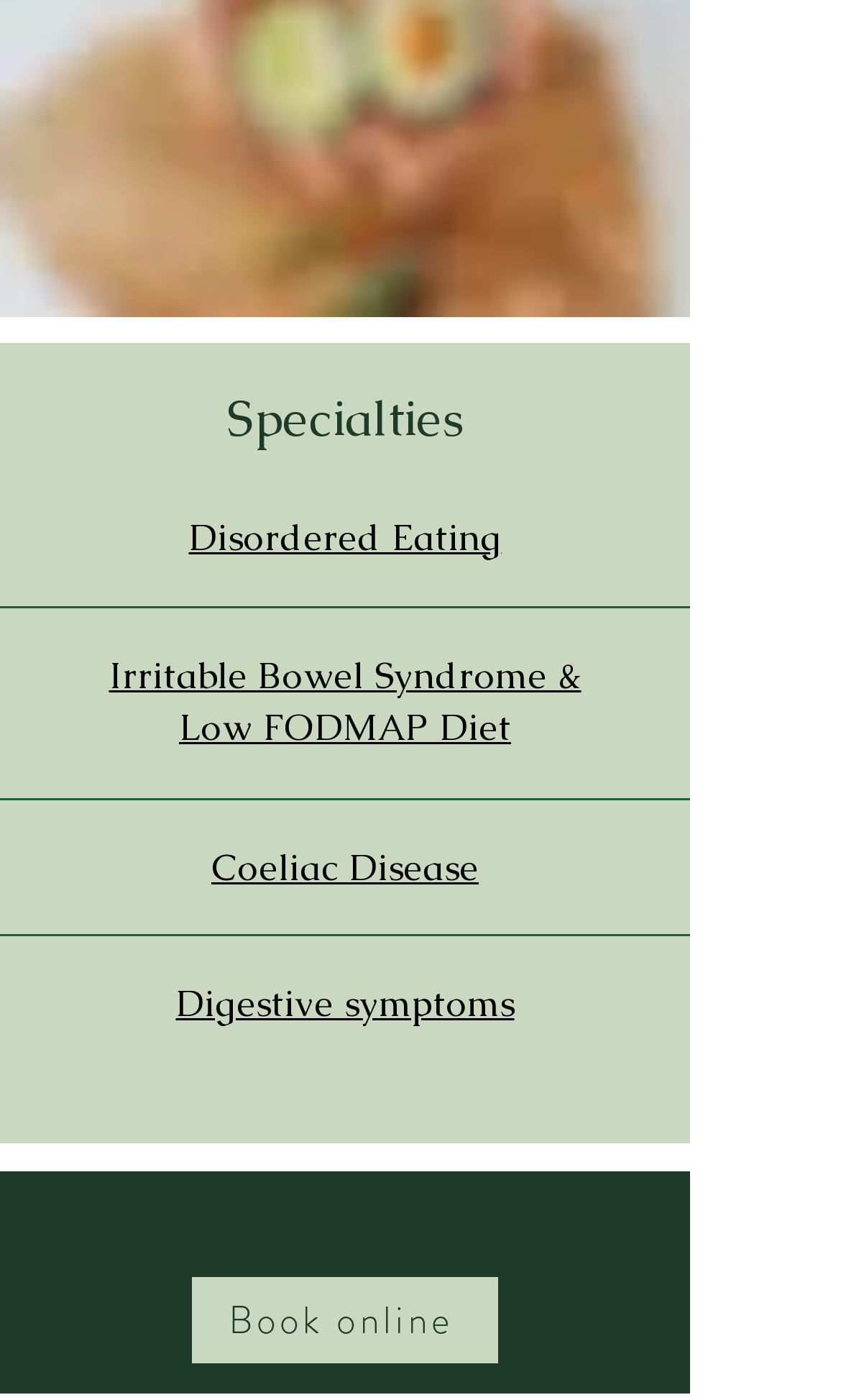How many links are related to health conditions?
Examine the image closely and answer the question with as much detail as possible.

There are four links related to health conditions, which are 'Disordered Eating', 'Irritable Bowel Syndrome & Low FODMAP Diet', 'Coeliac Disease', and 'Digestive symptoms', located at the top of the webpage with bounding box coordinates of [0.224, 0.366, 0.596, 0.4], [0.129, 0.466, 0.691, 0.537], [0.251, 0.602, 0.569, 0.636], and [0.209, 0.7, 0.612, 0.733] respectively.